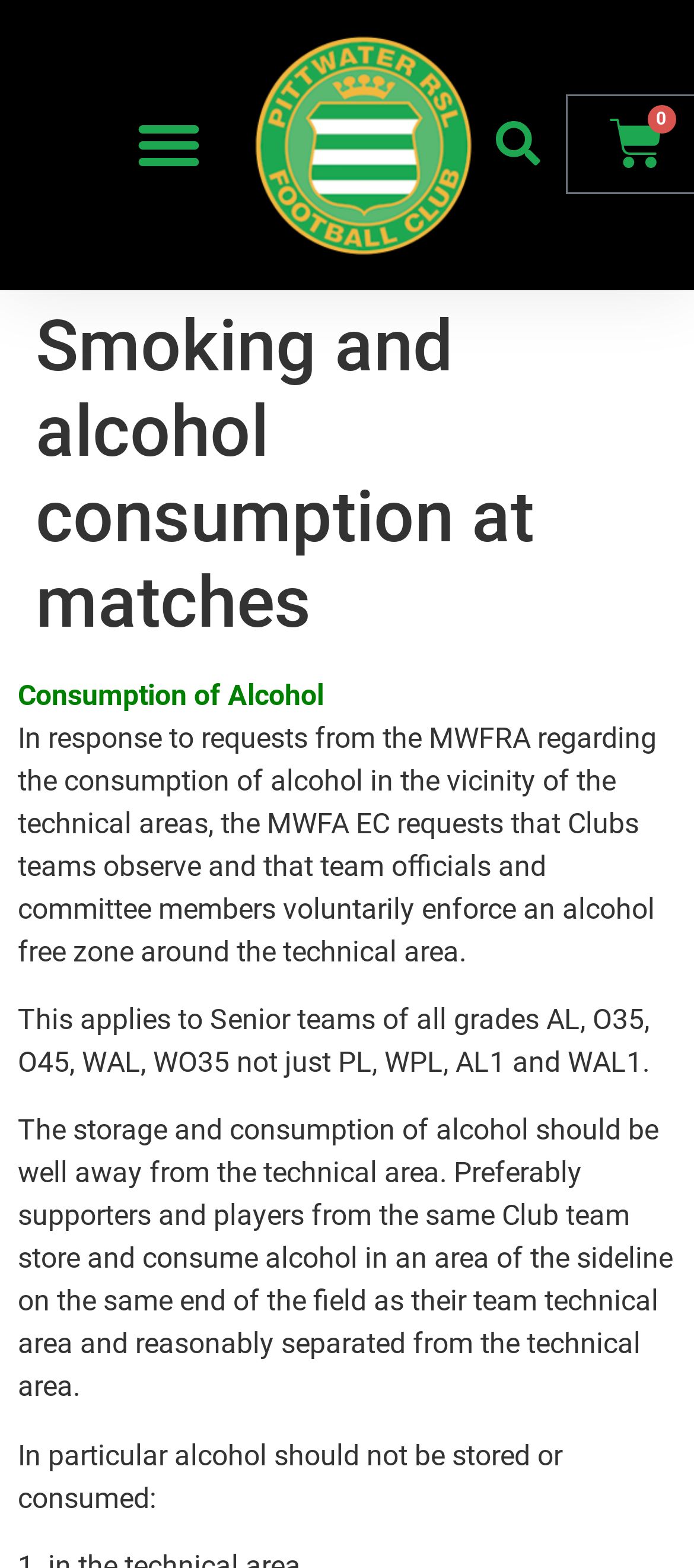Identify the bounding box coordinates for the UI element described as follows: Menu. Use the format (top-left x, top-left y, bottom-right x, bottom-right y) and ensure all values are floating point numbers between 0 and 1.

[0.172, 0.061, 0.314, 0.124]